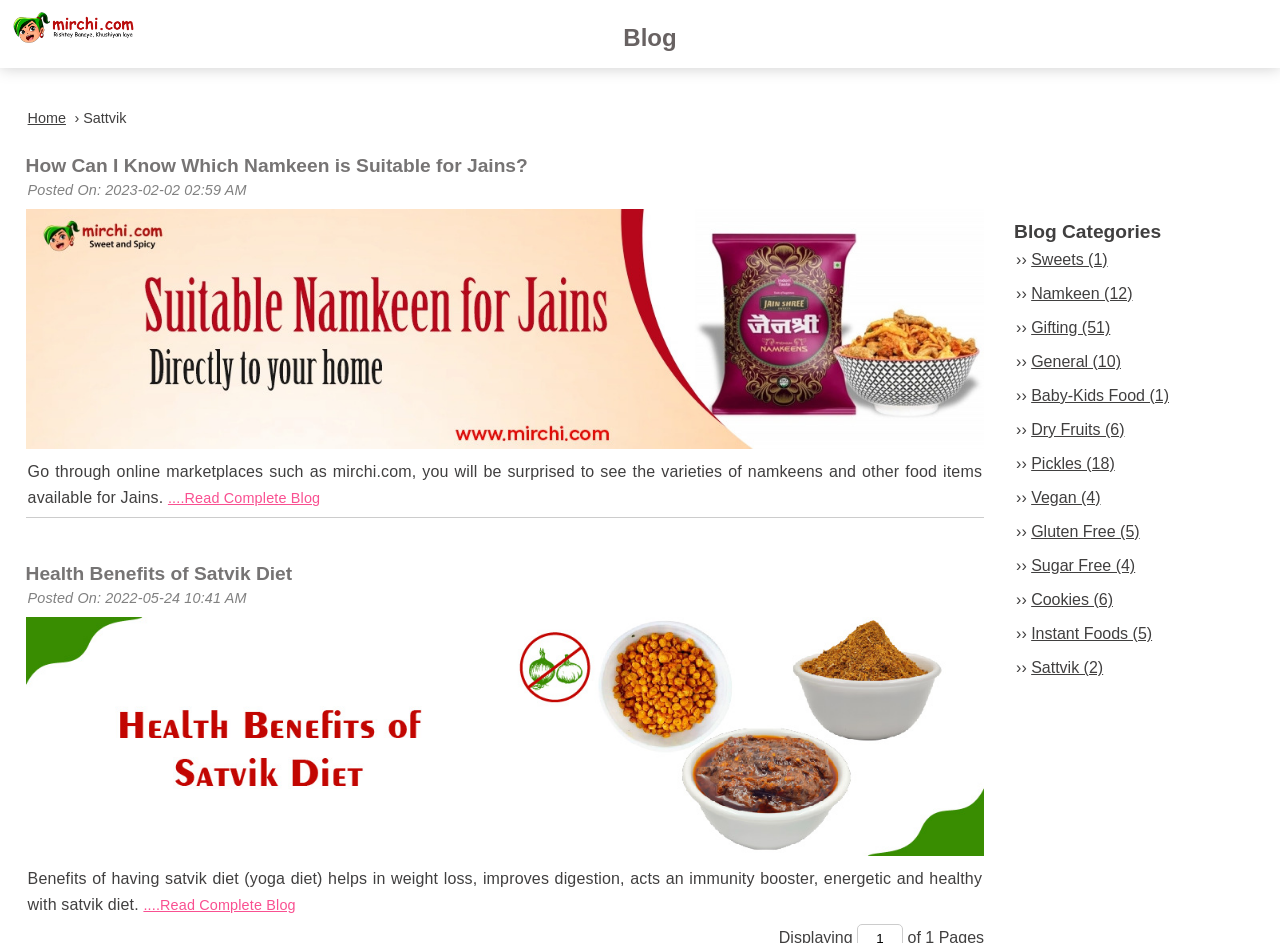Specify the bounding box coordinates of the region I need to click to perform the following instruction: "Explore the 'Namkeen' category". The coordinates must be four float numbers in the range of 0 to 1, i.e., [left, top, right, bottom].

[0.806, 0.302, 0.885, 0.32]